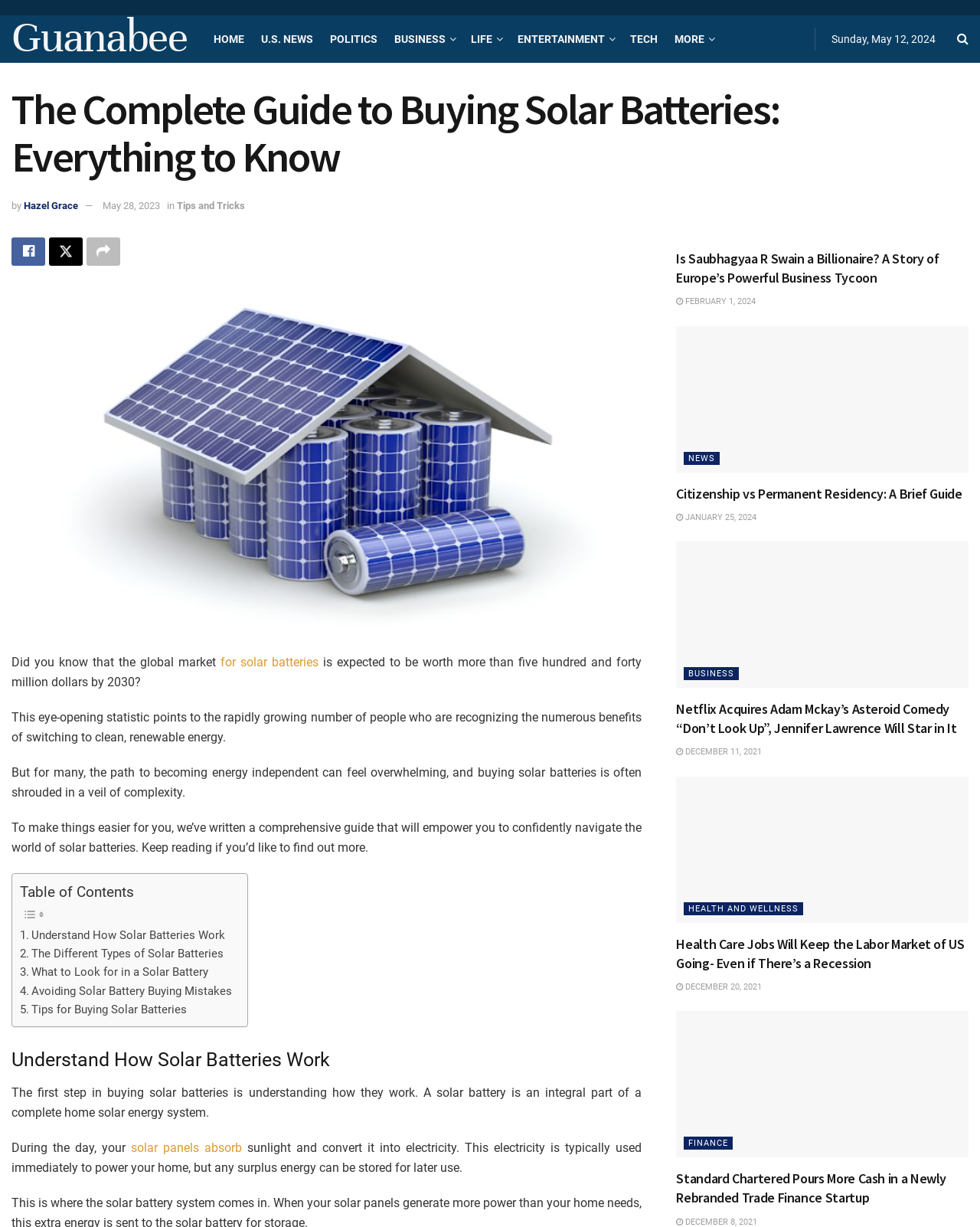Please determine the bounding box coordinates of the element's region to click for the following instruction: "Click on the 'HOME' link".

[0.218, 0.012, 0.25, 0.051]